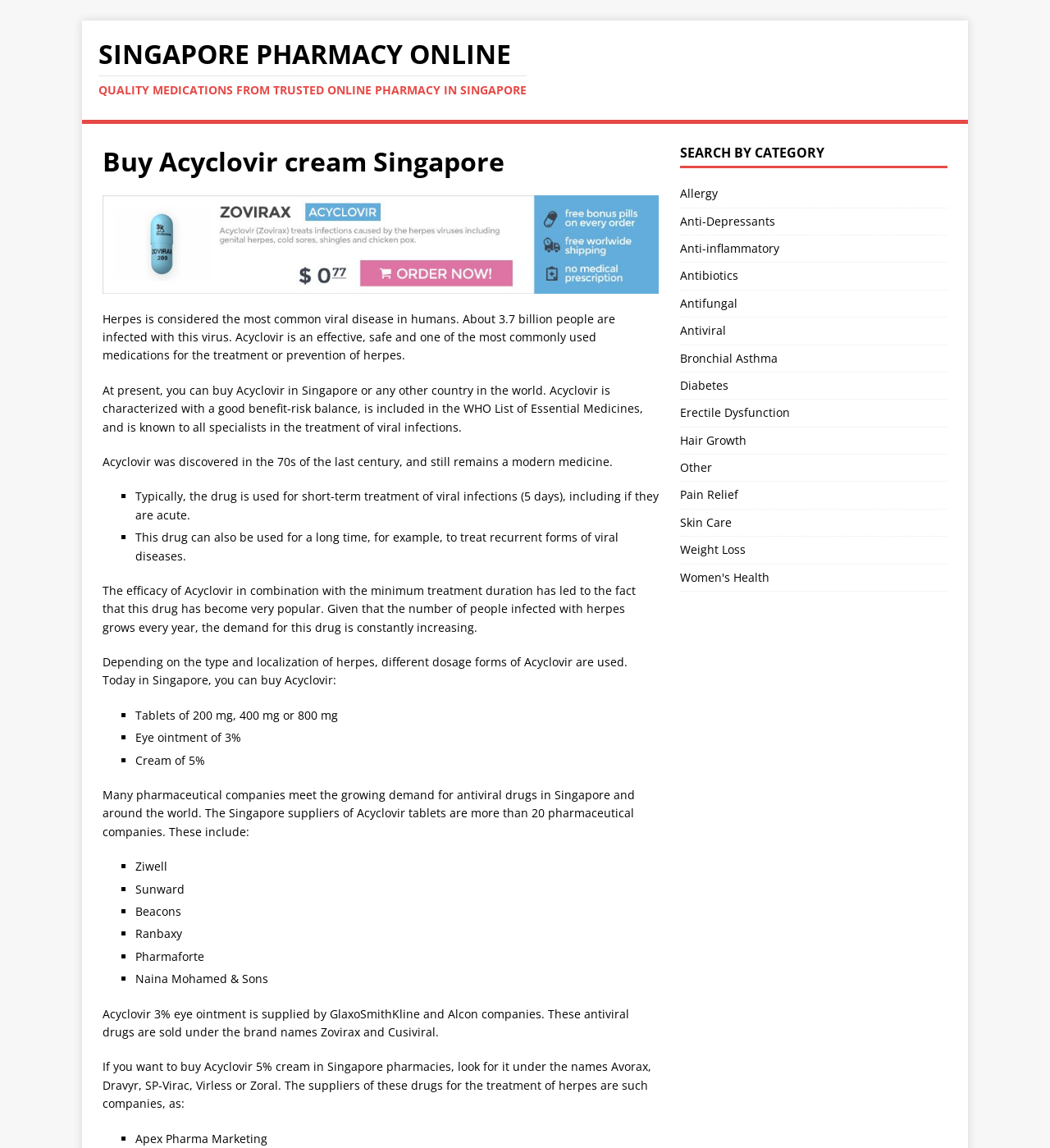Locate the bounding box coordinates of the clickable area to execute the instruction: "Search by category". Provide the coordinates as four float numbers between 0 and 1, represented as [left, top, right, bottom].

[0.647, 0.126, 0.902, 0.147]